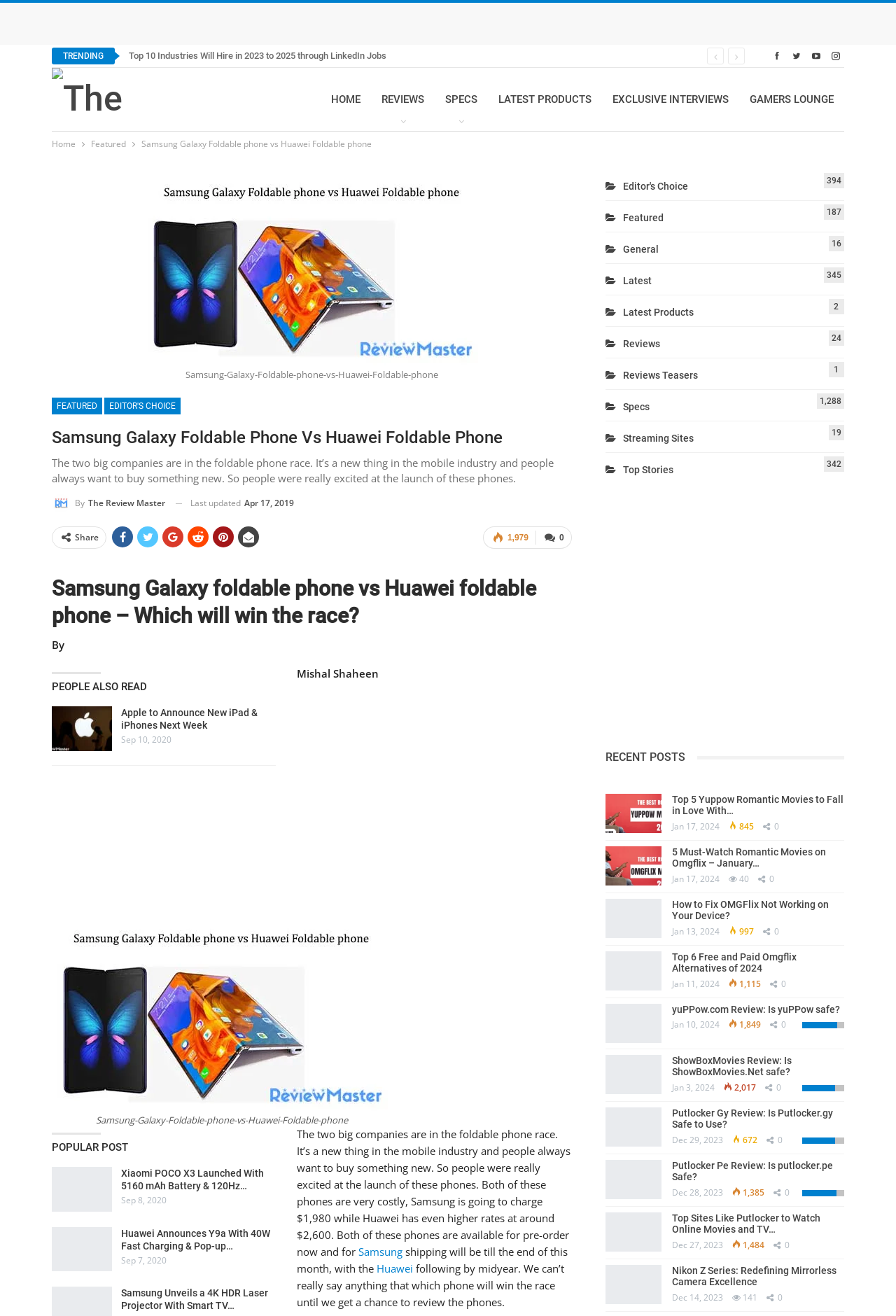From the given element description: "0", find the bounding box for the UI element. Provide the coordinates as four float numbers between 0 and 1, in the order [left, top, right, bottom].

[0.598, 0.4, 0.638, 0.417]